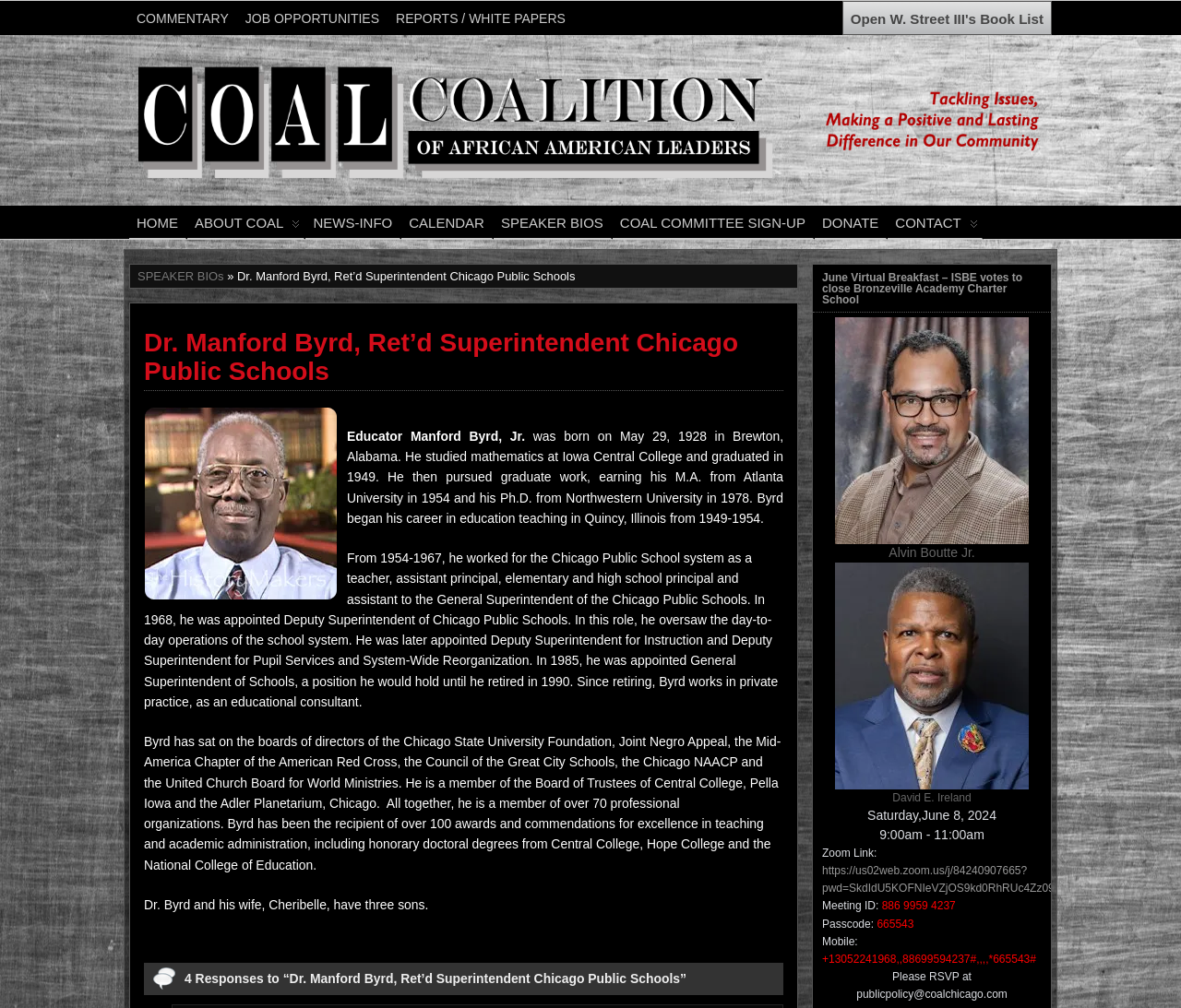Find the UI element described as: "Reports / White Papers" and predict its bounding box coordinates. Ensure the coordinates are four float numbers between 0 and 1, [left, top, right, bottom].

[0.329, 0.001, 0.486, 0.033]